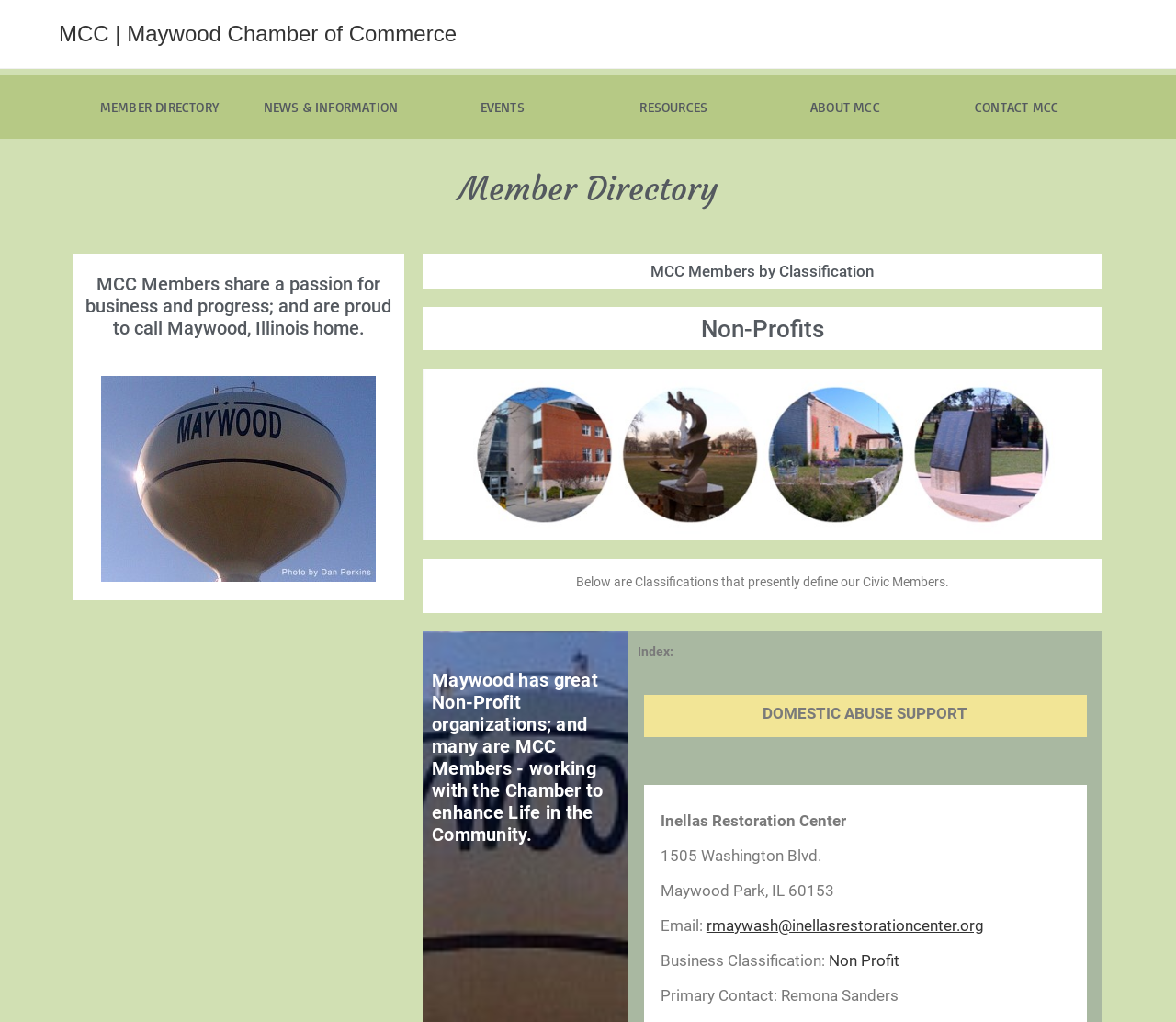What is the address of Inellas Restoration Center?
Based on the image, please offer an in-depth response to the question.

This answer can be obtained by looking at the static text '1505 Washington Blvd.' and 'Maywood Park, IL 60153' which are listed as the address of Inellas Restoration Center.